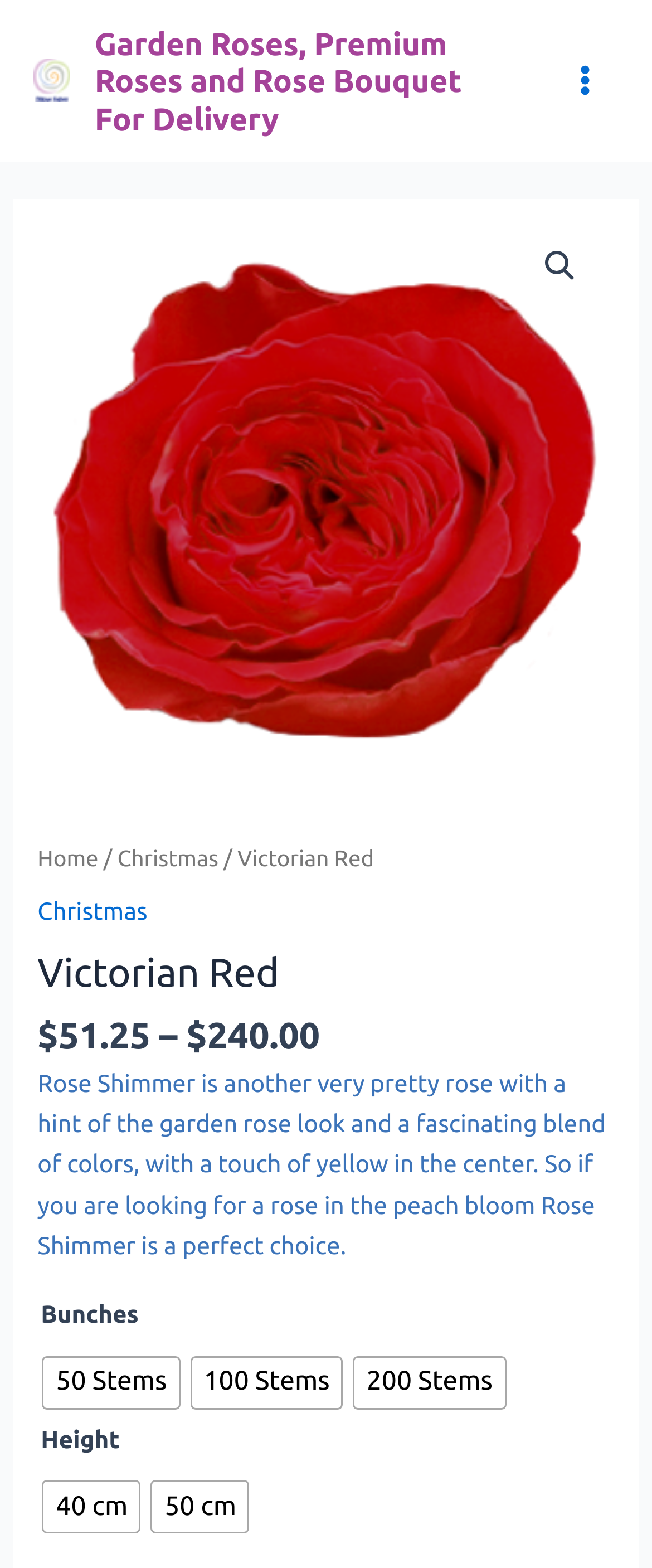What are the options for the height of the rose?
Please use the image to provide a one-word or short phrase answer.

40 cm, 50 cm